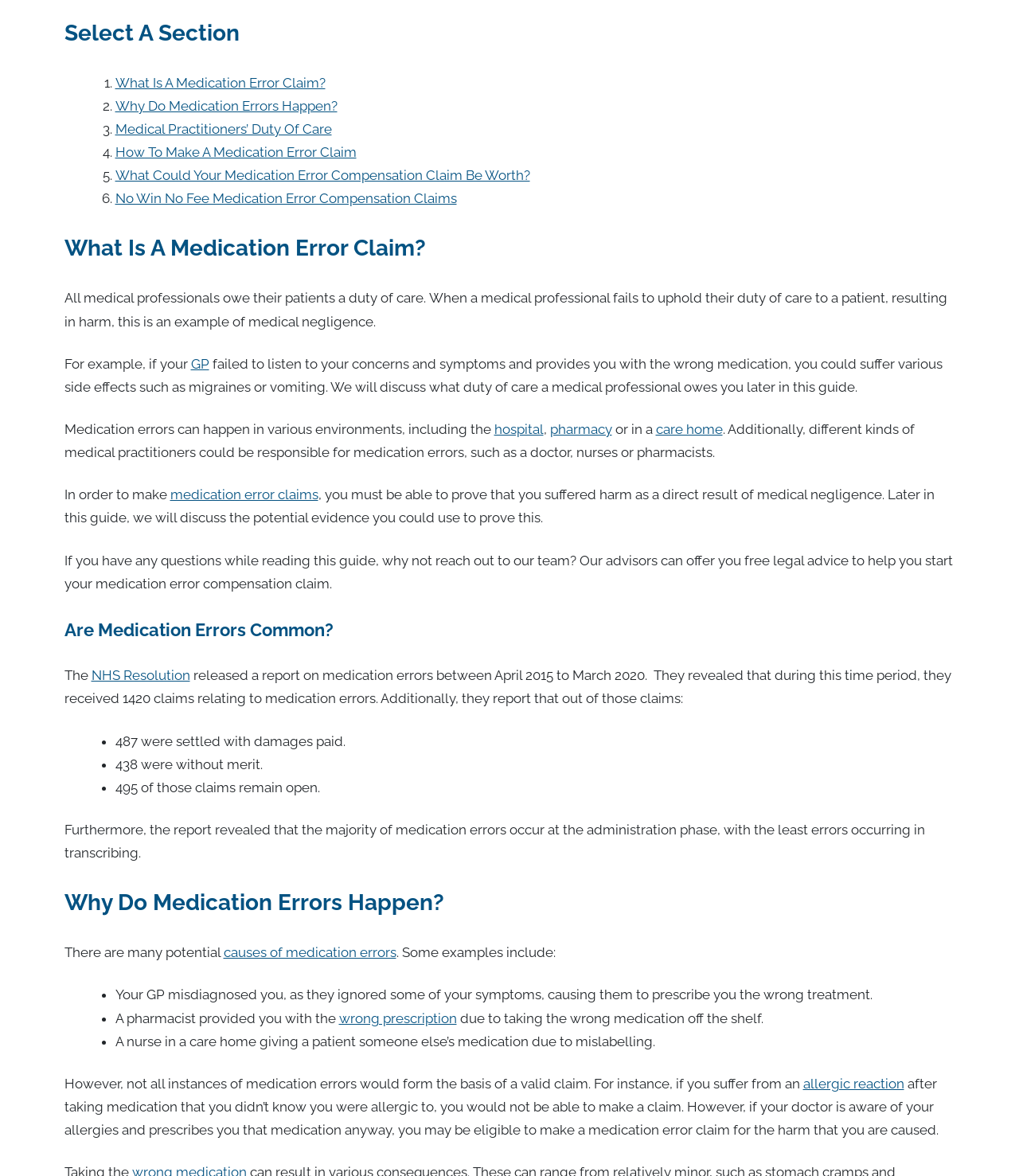Locate the bounding box coordinates of the element to click to perform the following action: 'Click 'GP''. The coordinates should be given as four float values between 0 and 1, in the form of [left, top, right, bottom].

[0.187, 0.302, 0.205, 0.316]